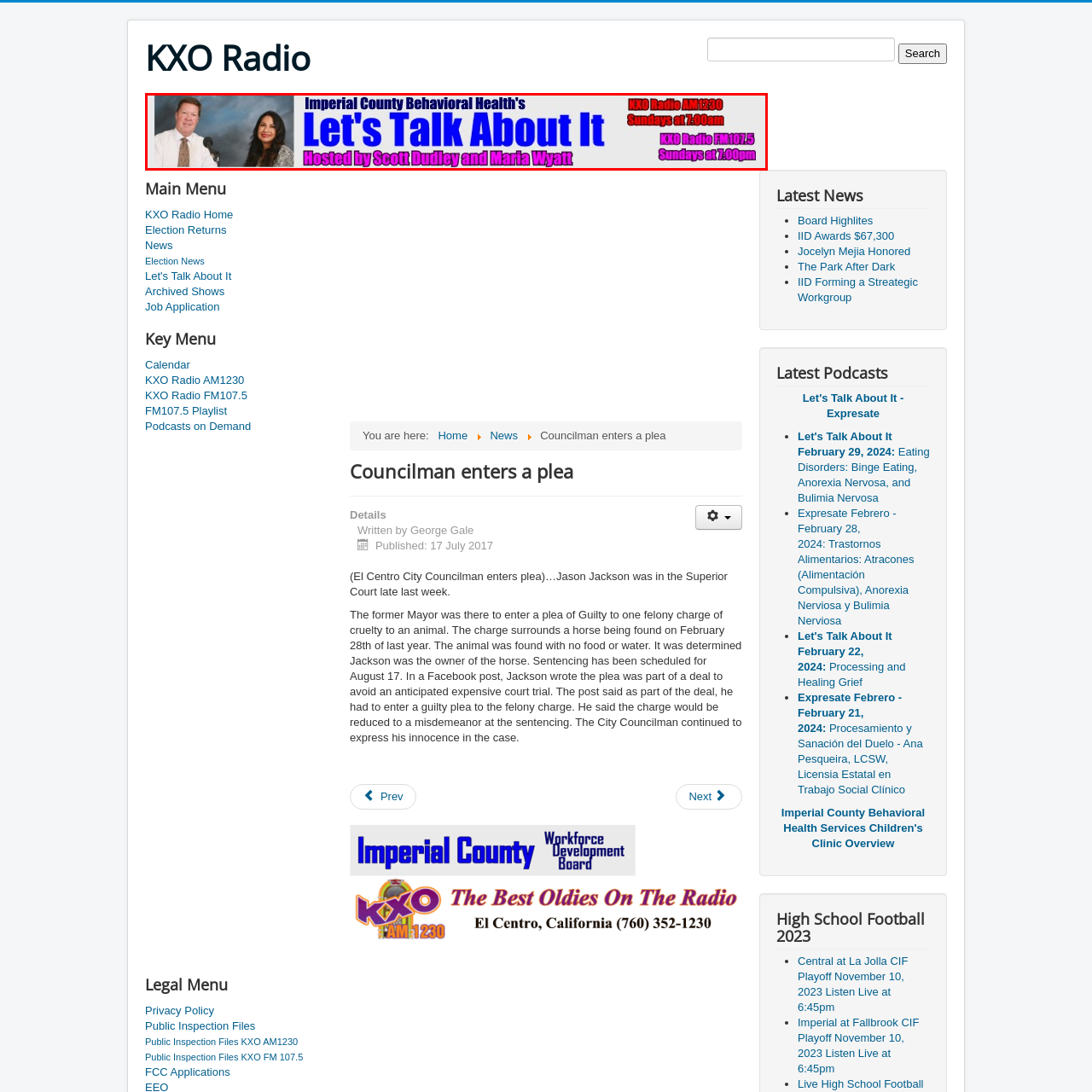Inspect the image surrounded by the red border and give a one-word or phrase answer to the question:
Who are the hosts of the 'Let's Talk About It' program?

Scott Dudley and Maria Wyatt